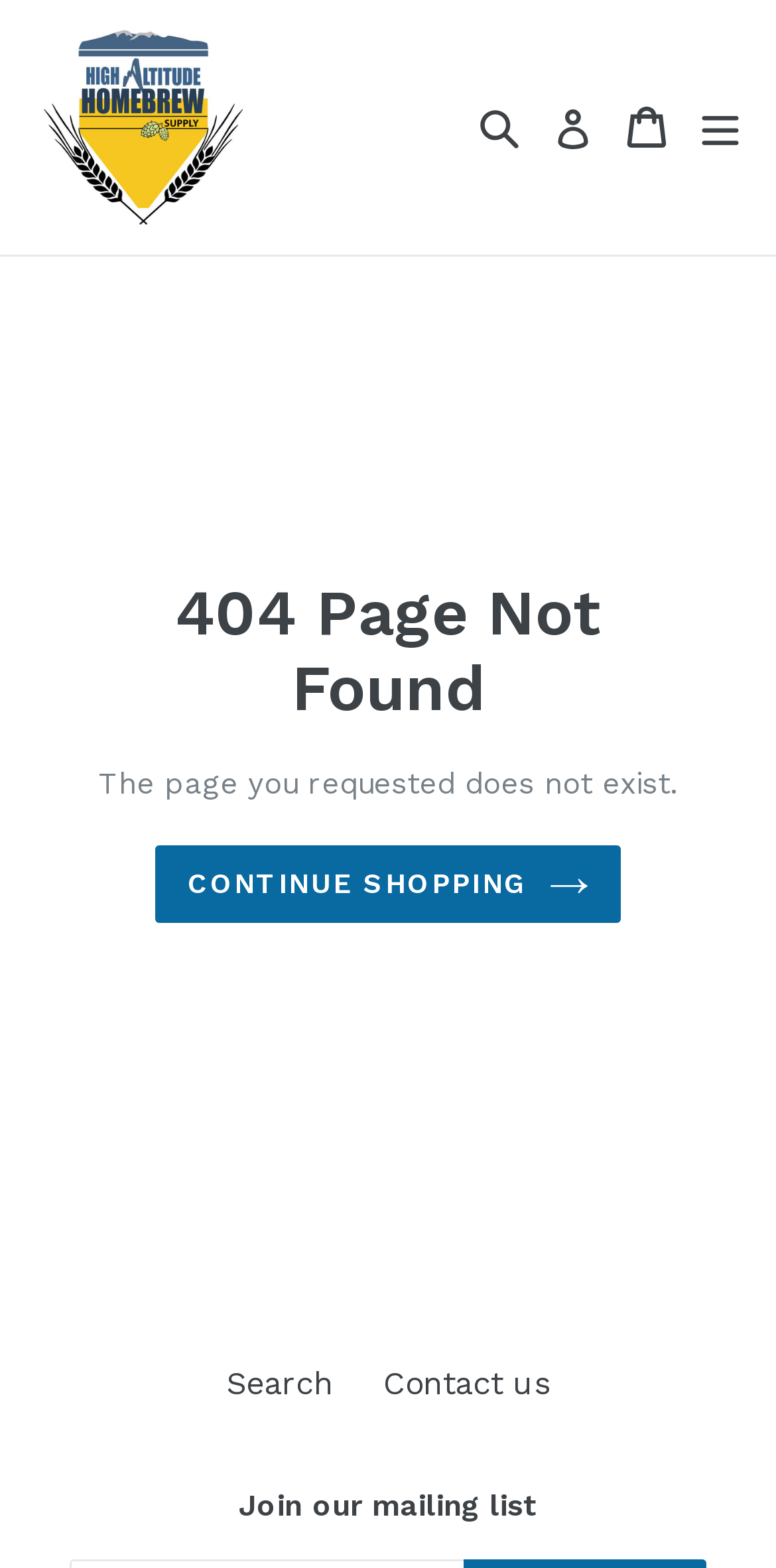What is the current status of the webpage?
Please provide a single word or phrase answer based on the image.

404 Not Found